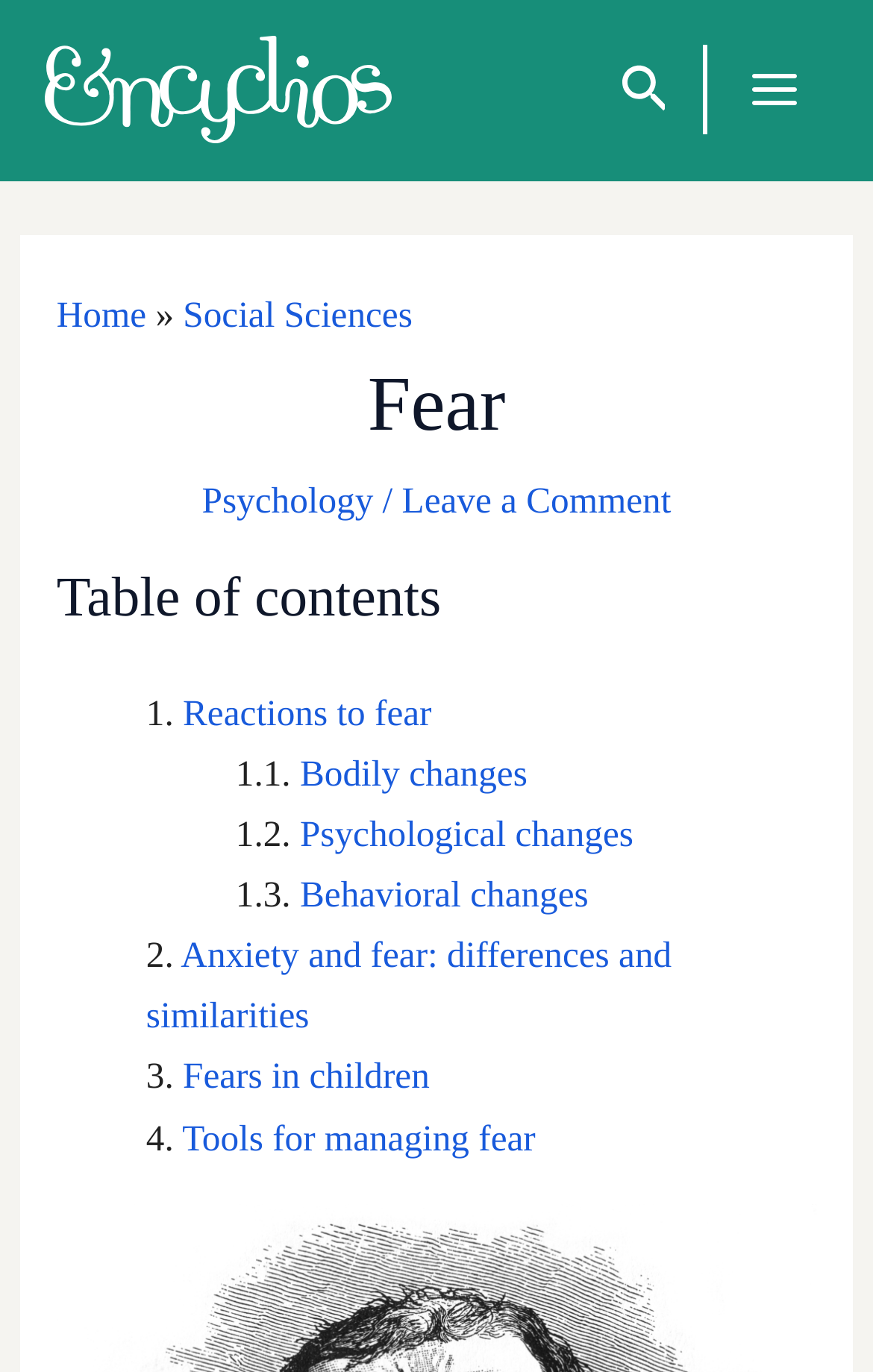Identify the bounding box coordinates of the clickable region required to complete the instruction: "search for something". The coordinates should be given as four float numbers within the range of 0 and 1, i.e., [left, top, right, bottom].

[0.71, 0.052, 0.768, 0.093]